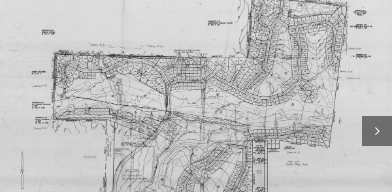When was the homeowner's meeting held?
Please use the image to provide an in-depth answer to the question.

The caption states that the traffic study and related developments are under consideration following a homeowner's meeting held on March 31, 2017, providing the specific date of the meeting.